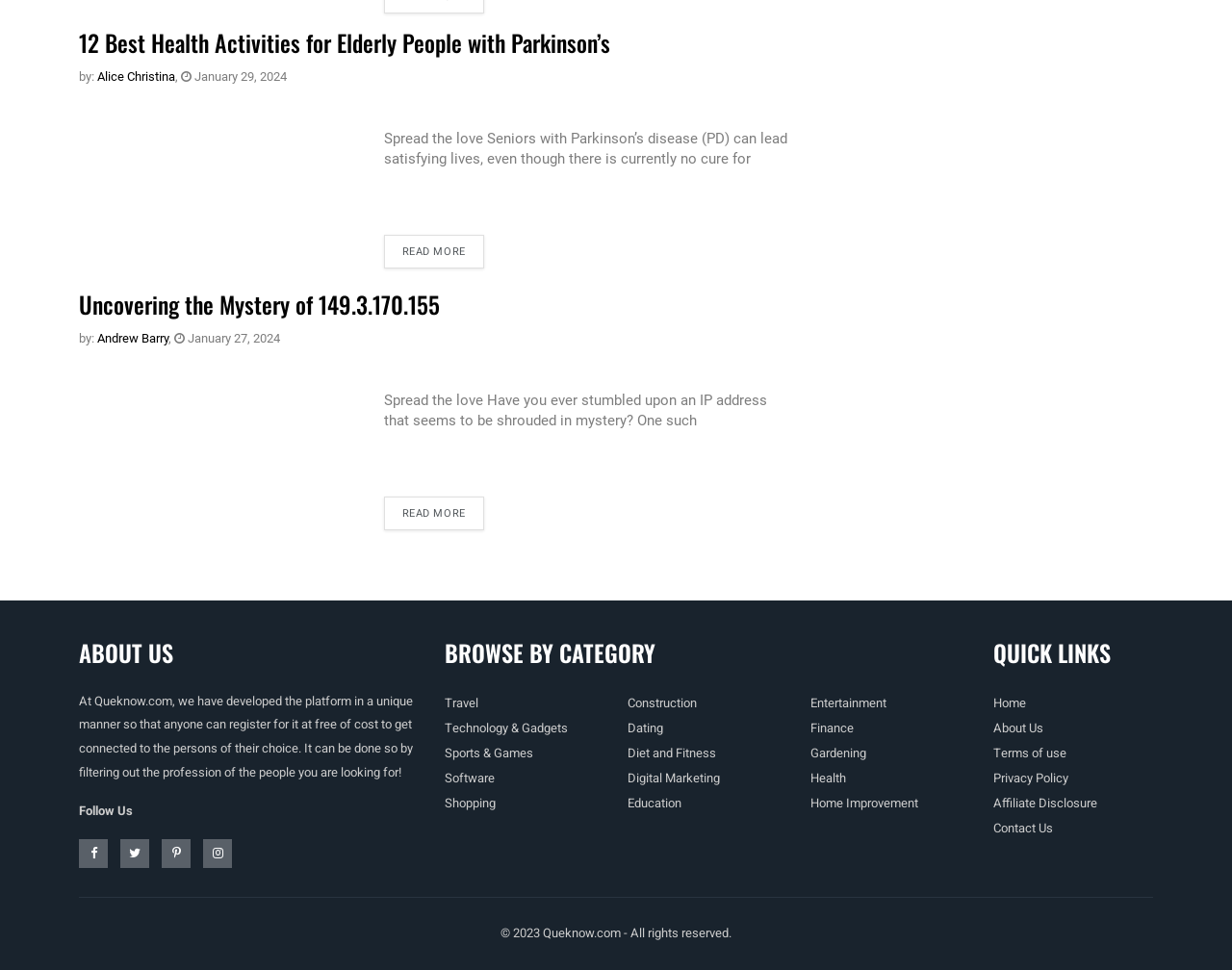Please provide the bounding box coordinates for the element that needs to be clicked to perform the instruction: "Read more about 12 Best Health Activities for Elderly People with Parkinson’s". The coordinates must consist of four float numbers between 0 and 1, formatted as [left, top, right, bottom].

[0.311, 0.242, 0.393, 0.277]